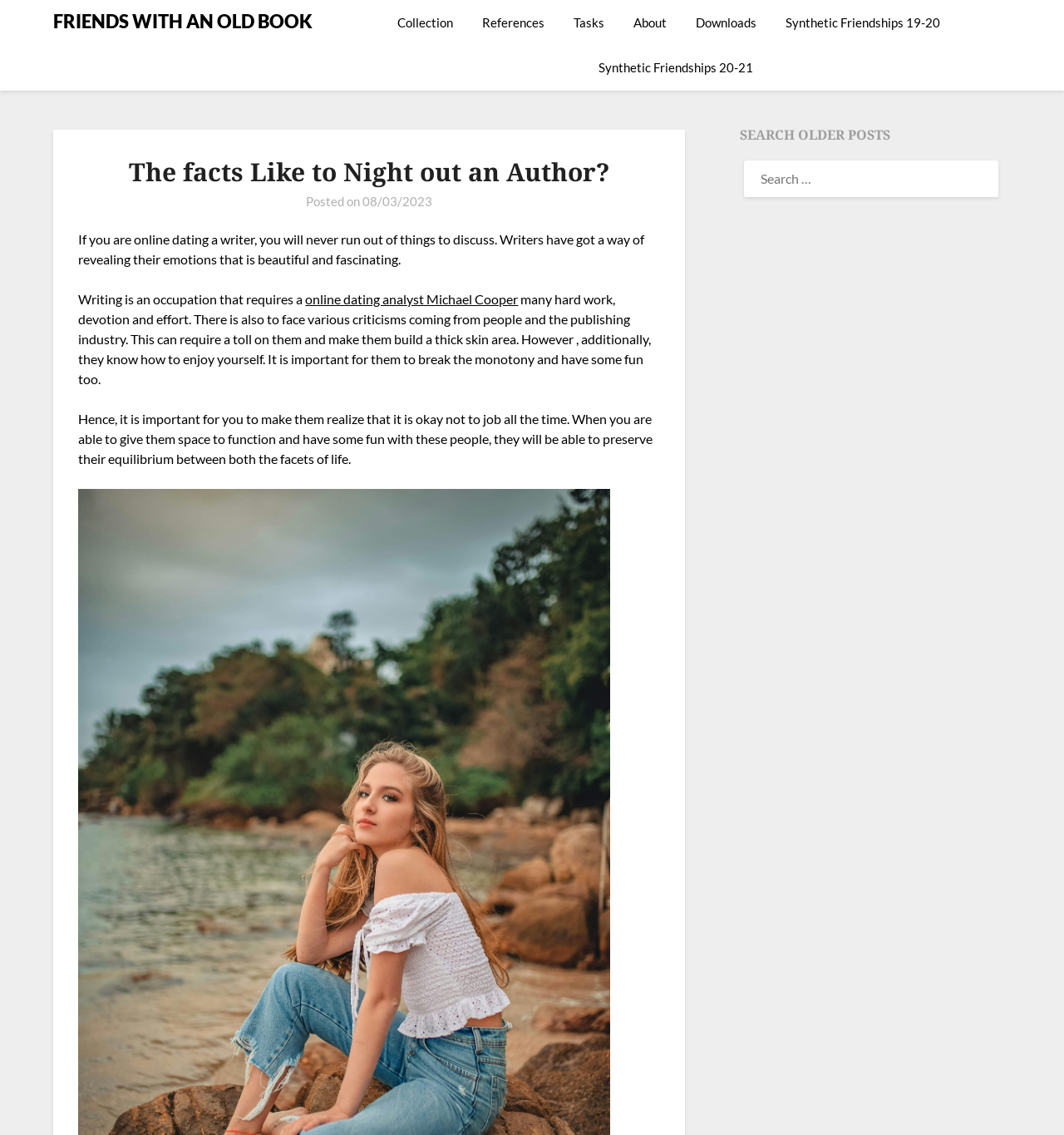Specify the bounding box coordinates of the element's region that should be clicked to achieve the following instruction: "Click on the 'FRIENDS WITH AN OLD BOOK' link". The bounding box coordinates consist of four float numbers between 0 and 1, in the format [left, top, right, bottom].

[0.05, 0.006, 0.294, 0.032]